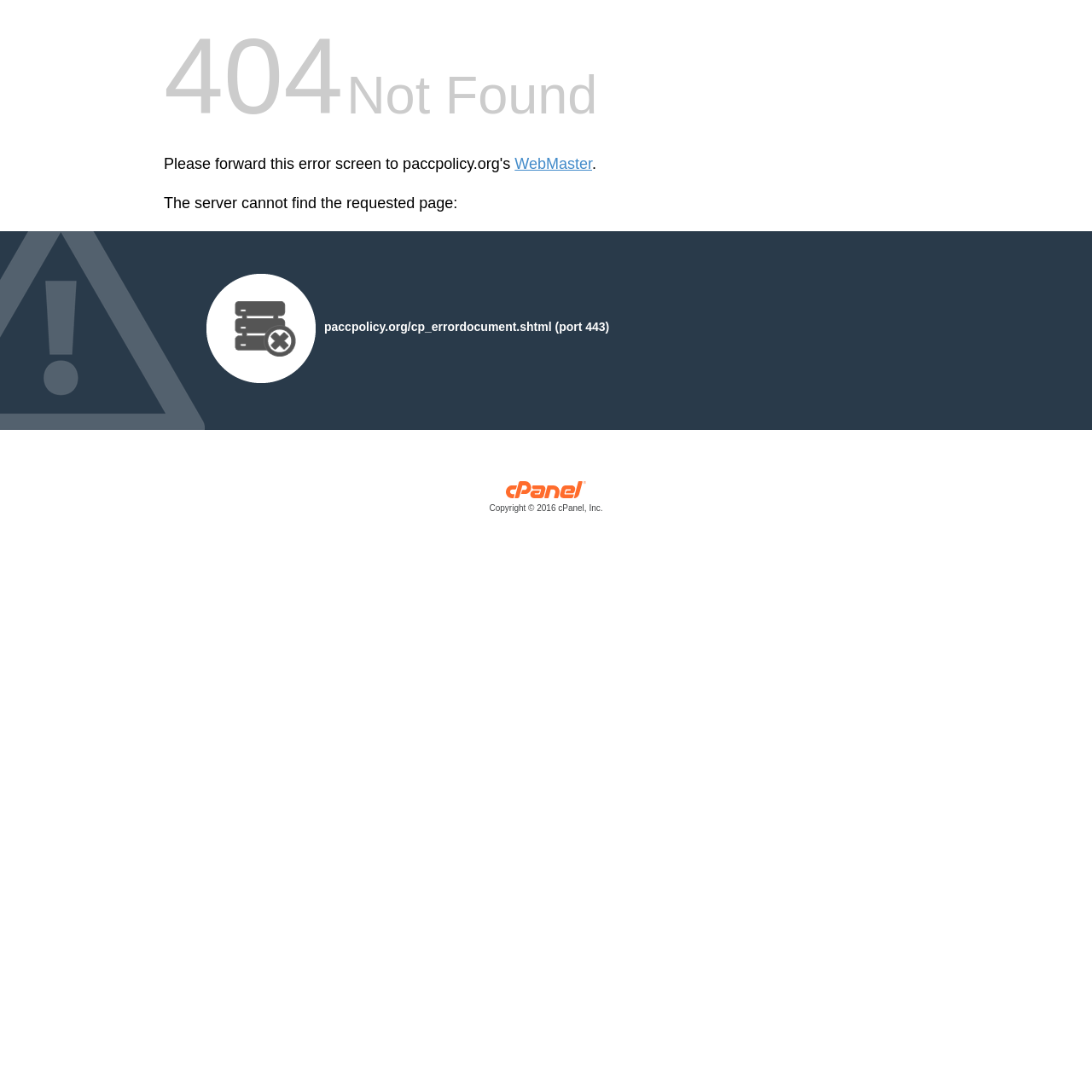Describe the webpage in detail, including text, images, and layout.

The webpage displays a "404 Not Found" error message. At the top, there is a link to "WebMaster" positioned slightly to the right of the center, followed by a period. Below this, a paragraph of text explains that "The server cannot find the requested page:". 

To the right of this text, there is an image. Next to the image, a line of text provides a URL: "paccpolicy.org/cp_errordocument.shtml (port 443)". 

At the bottom of the page, there is a copyright notice from "cPanel, Inc. Copyright © 2016 cPanel, Inc." which is a link. This link is accompanied by a small image of the "cPanel, Inc." logo to its right.